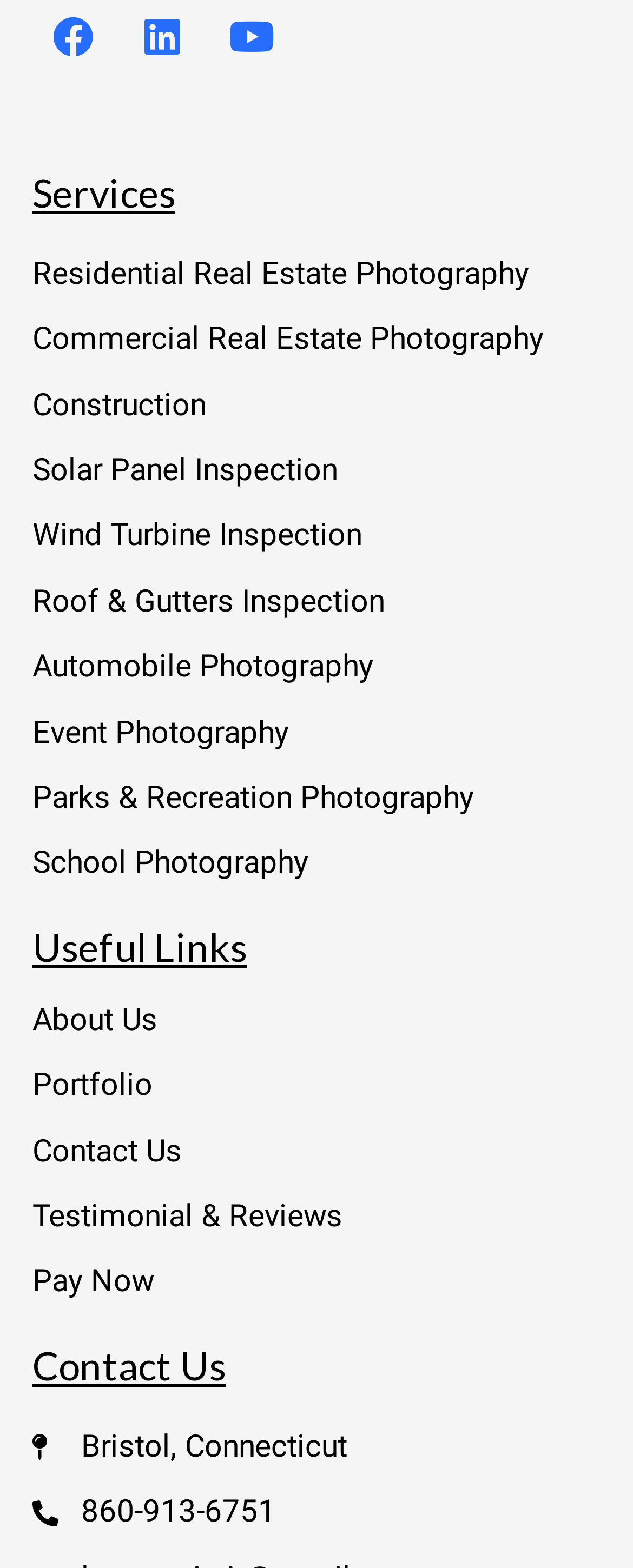Please find the bounding box coordinates for the clickable element needed to perform this instruction: "Contact the company".

[0.051, 0.719, 0.949, 0.75]